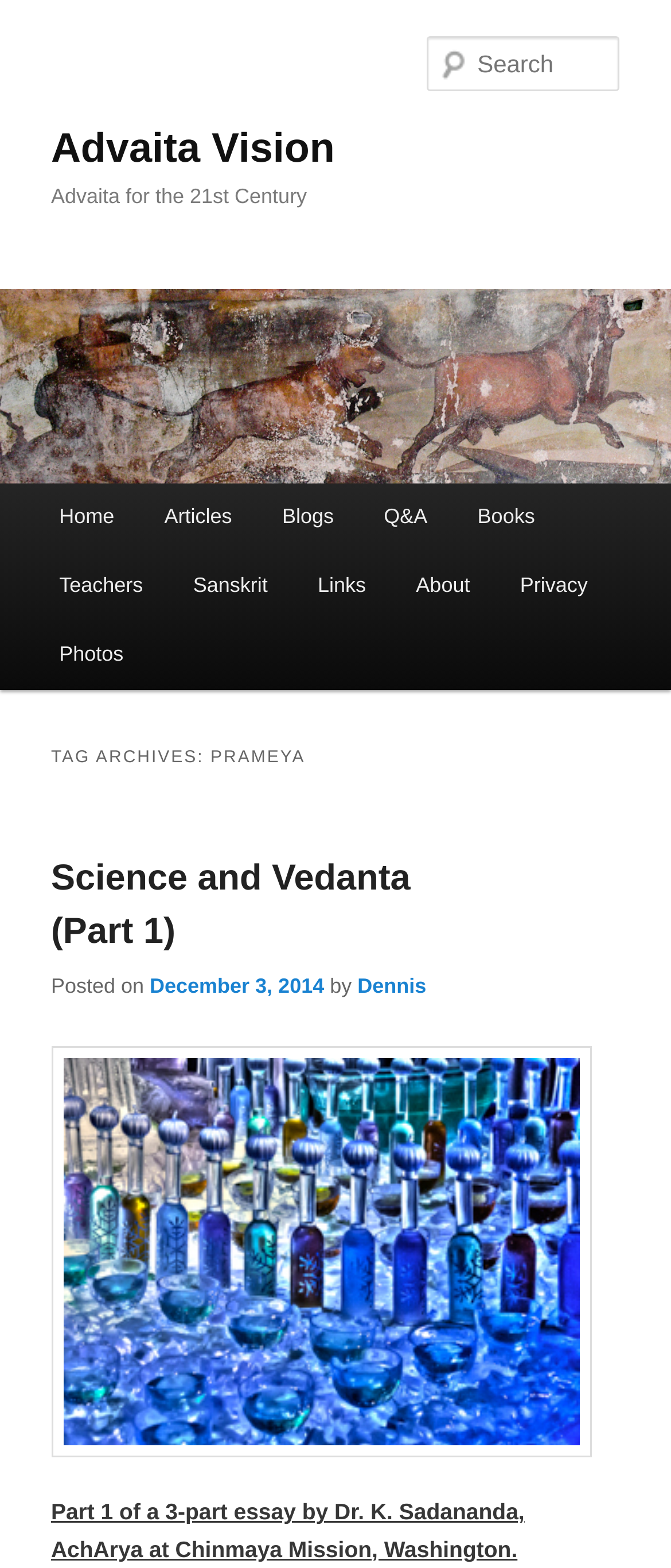Identify the bounding box coordinates for the element that needs to be clicked to fulfill this instruction: "Search for something". Provide the coordinates in the format of four float numbers between 0 and 1: [left, top, right, bottom].

[0.637, 0.023, 0.924, 0.058]